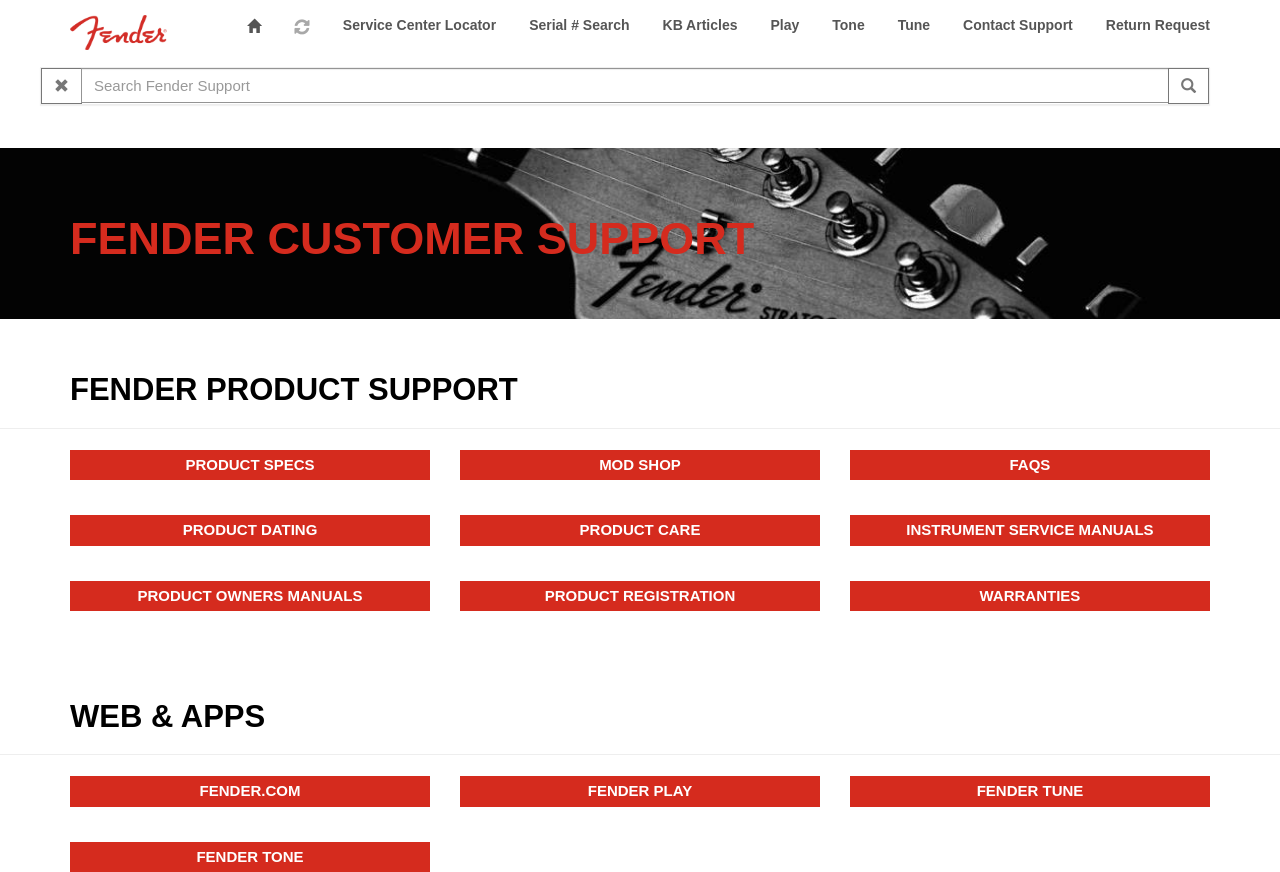Pinpoint the bounding box coordinates of the clickable area necessary to execute the following instruction: "Click on Product Specs". The coordinates should be given as four float numbers between 0 and 1, namely [left, top, right, bottom].

[0.055, 0.515, 0.336, 0.55]